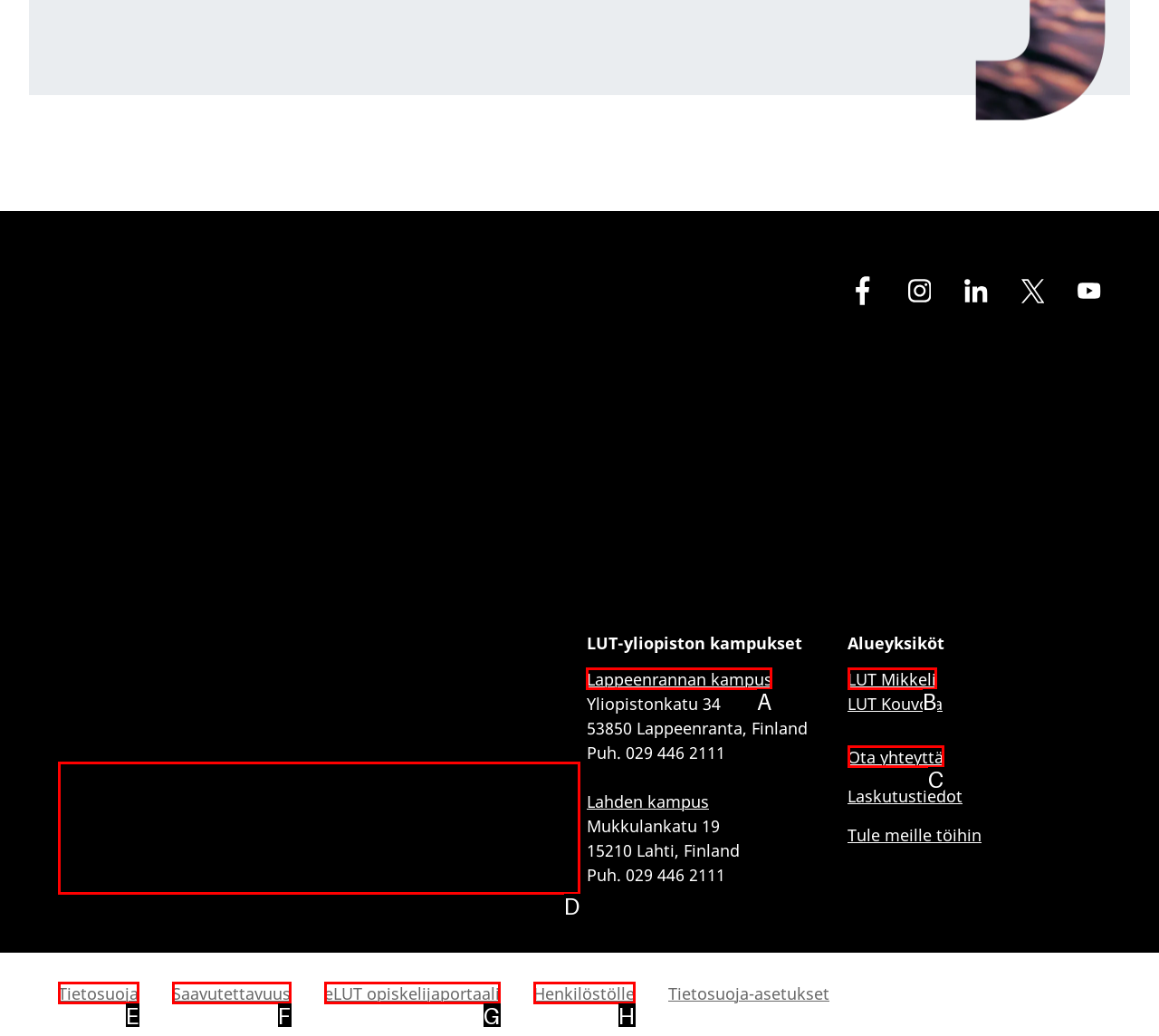Decide which HTML element to click to complete the task: Explore LUT university's Lappeenranta campus Provide the letter of the appropriate option.

A